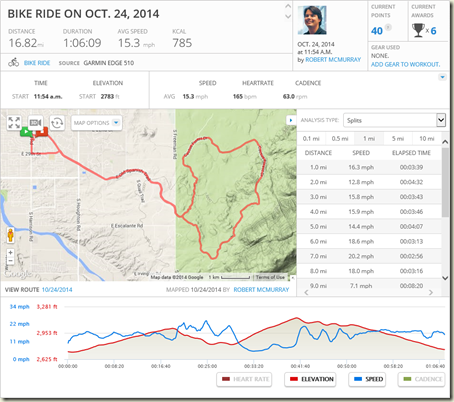Provide your answer to the question using just one word or phrase: What is the starting elevation of the bike ride?

2,778 feet